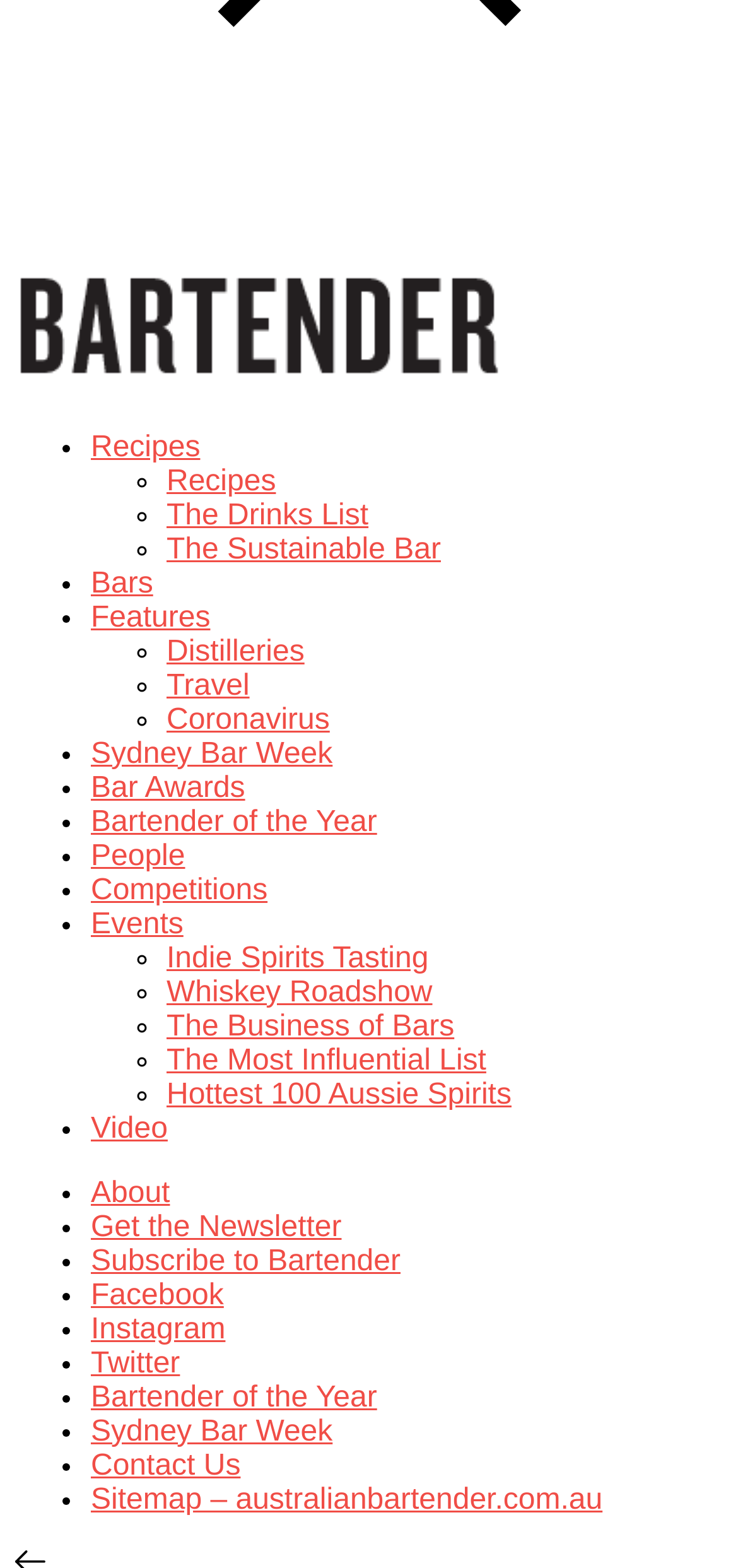What is the purpose of the 'Get the Newsletter' link?
Please give a detailed and elaborate answer to the question.

The purpose of the 'Get the Newsletter' link can be inferred from the text of the link itself, which suggests that it allows users to subscribe to a newsletter related to the website's content.